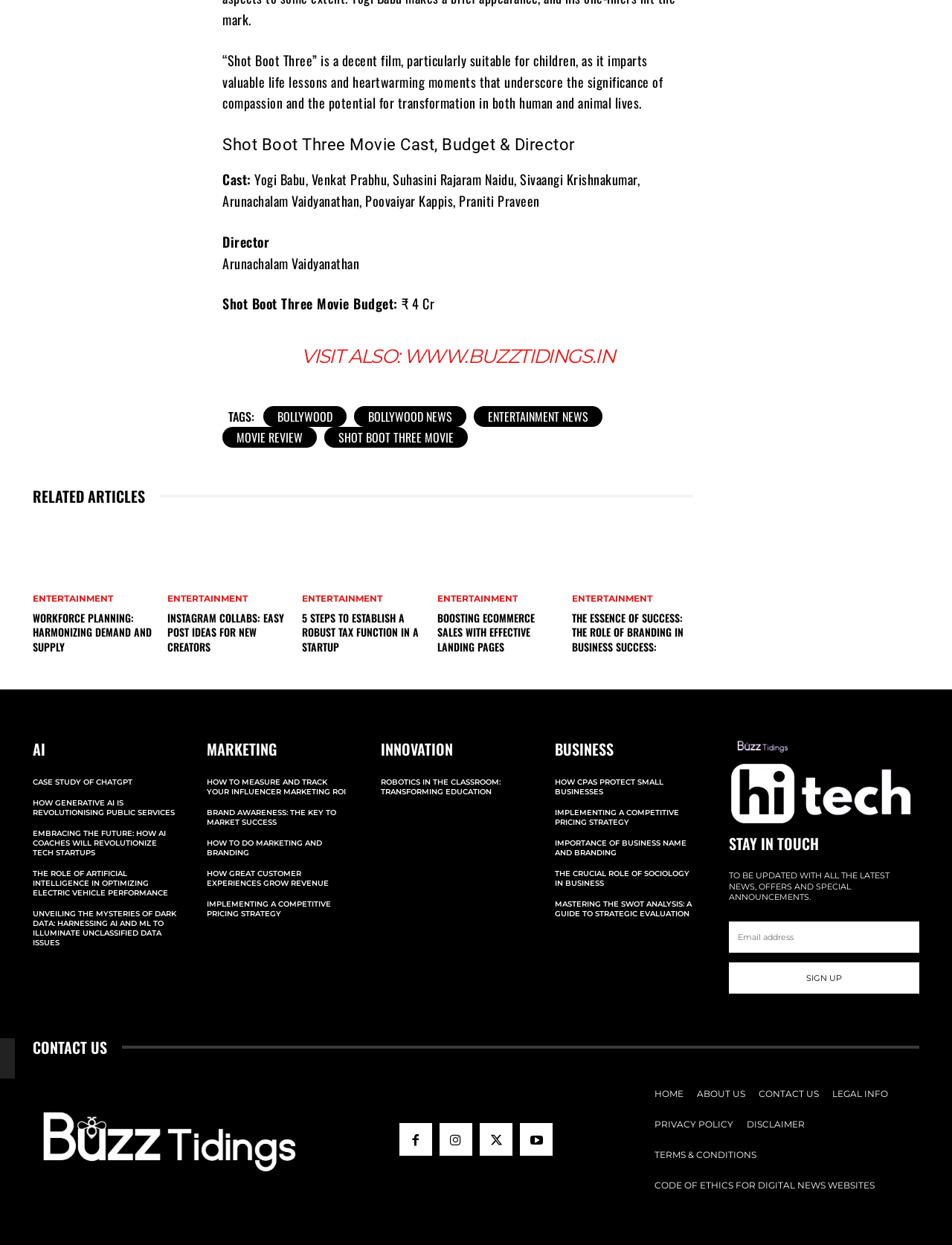What is the budget of the movie?
Refer to the image and provide a thorough answer to the question.

The budget of the movie 'Shot Boot Three' is ₹ 4 Cr as mentioned in the StaticText 'Shot Boot Three Movie Budget: ₹ 4 Cr'.